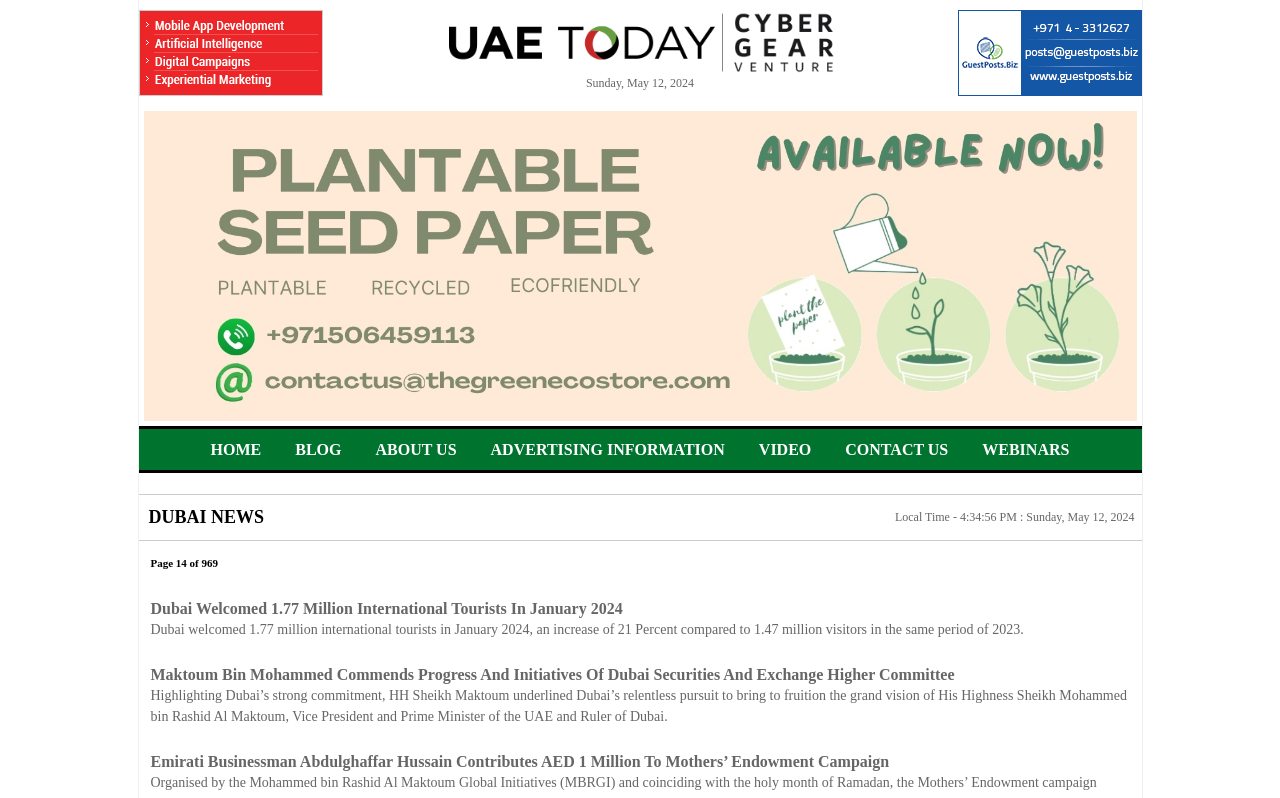Please give a succinct answer using a single word or phrase:
What is the local time?

4:34:56 PM